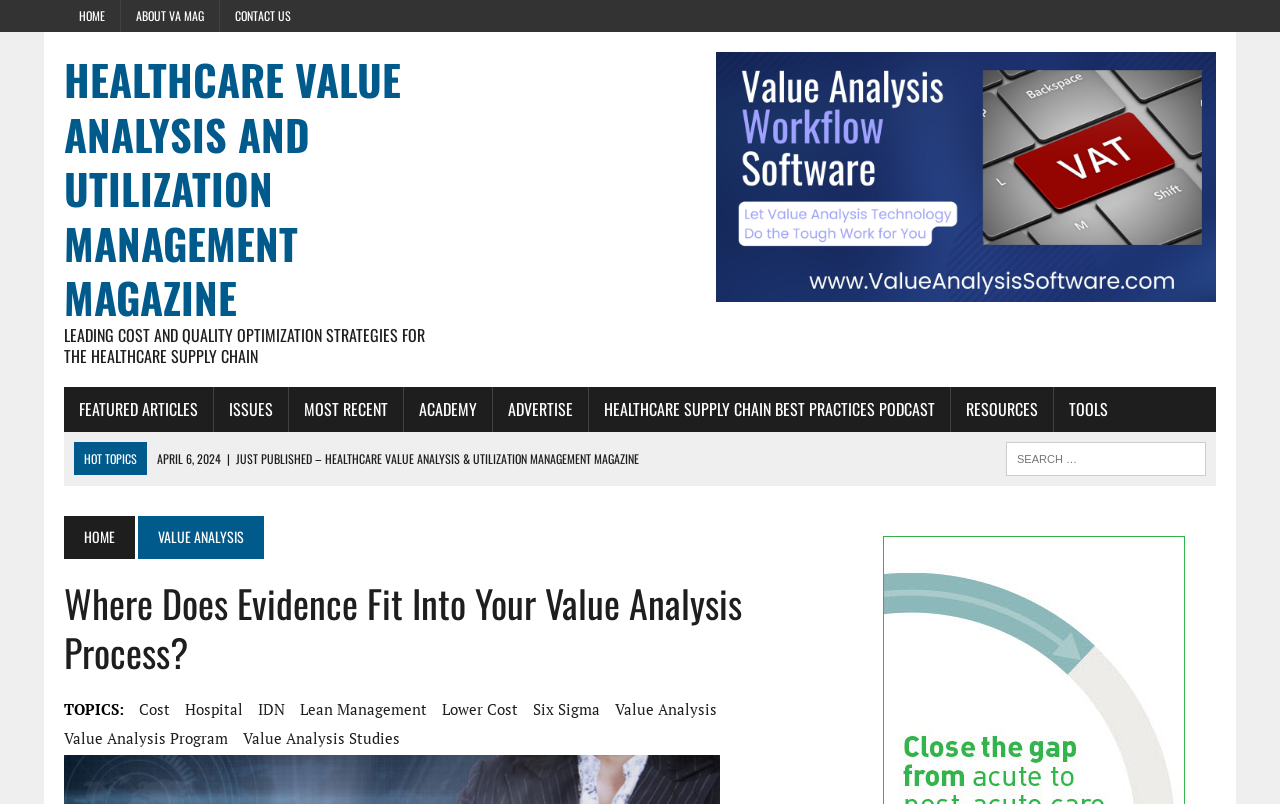Provide your answer to the question using just one word or phrase: What is the purpose of the search box?

To search for articles